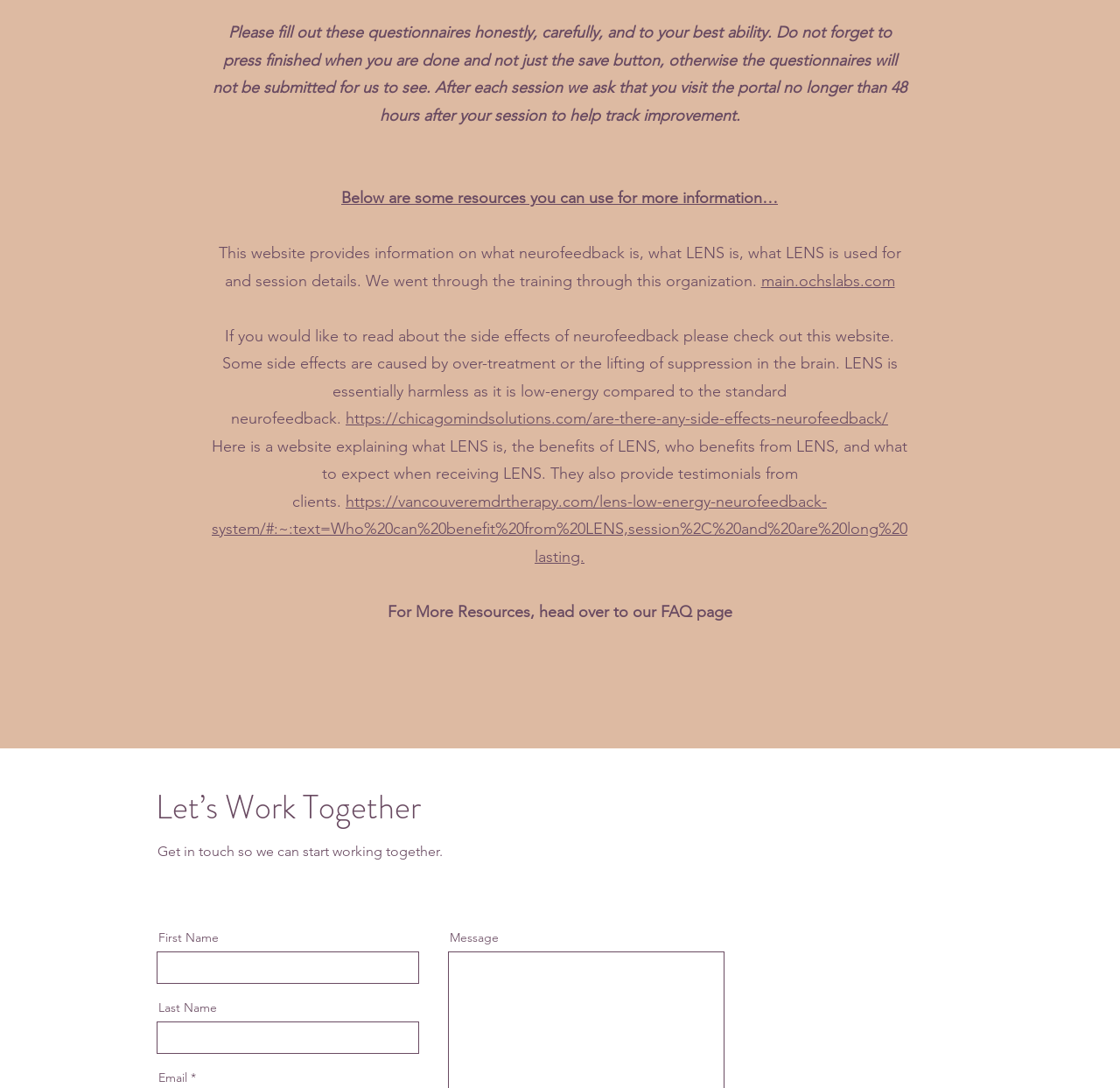What is the purpose of the questionnaires on this website?
Answer with a single word or phrase, using the screenshot for reference.

To track improvement